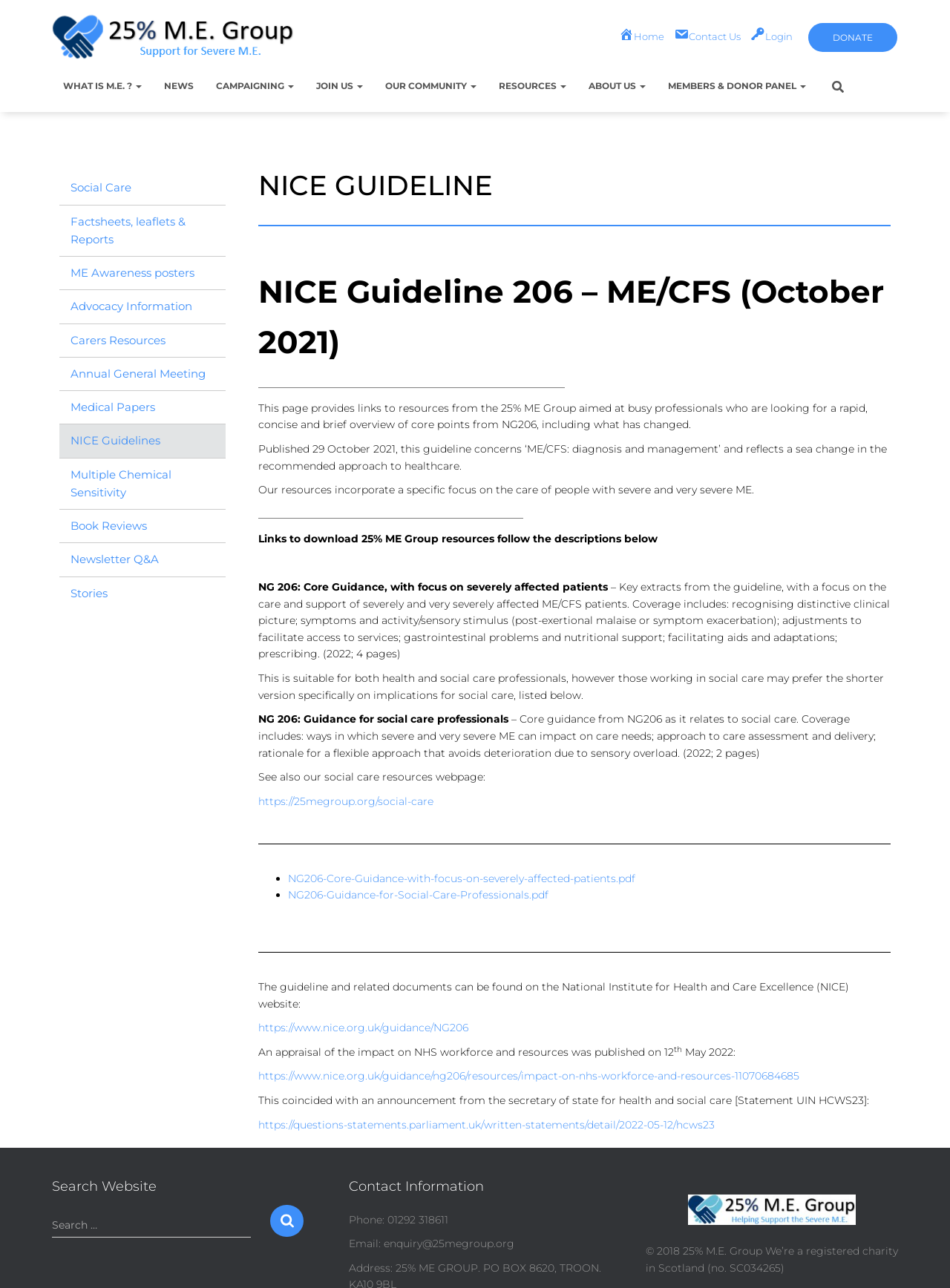Please locate the bounding box coordinates of the element that should be clicked to achieve the given instruction: "Go to 'NICE Guidelines'".

[0.062, 0.33, 0.238, 0.355]